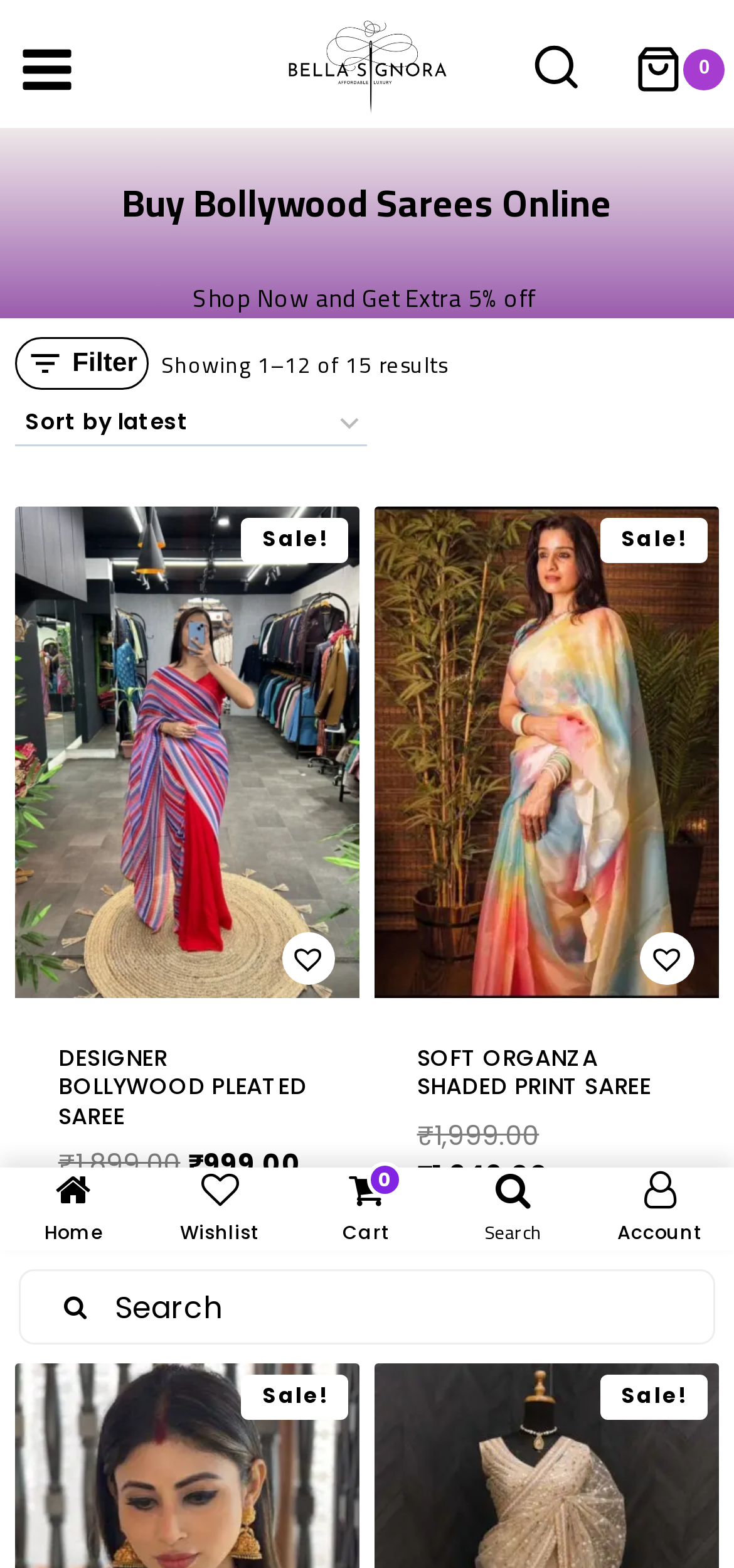Show the bounding box coordinates for the element that needs to be clicked to execute the following instruction: "Search for Bollywood sarees". Provide the coordinates in the form of four float numbers between 0 and 1, i.e., [left, top, right, bottom].

[0.026, 0.809, 0.974, 0.857]